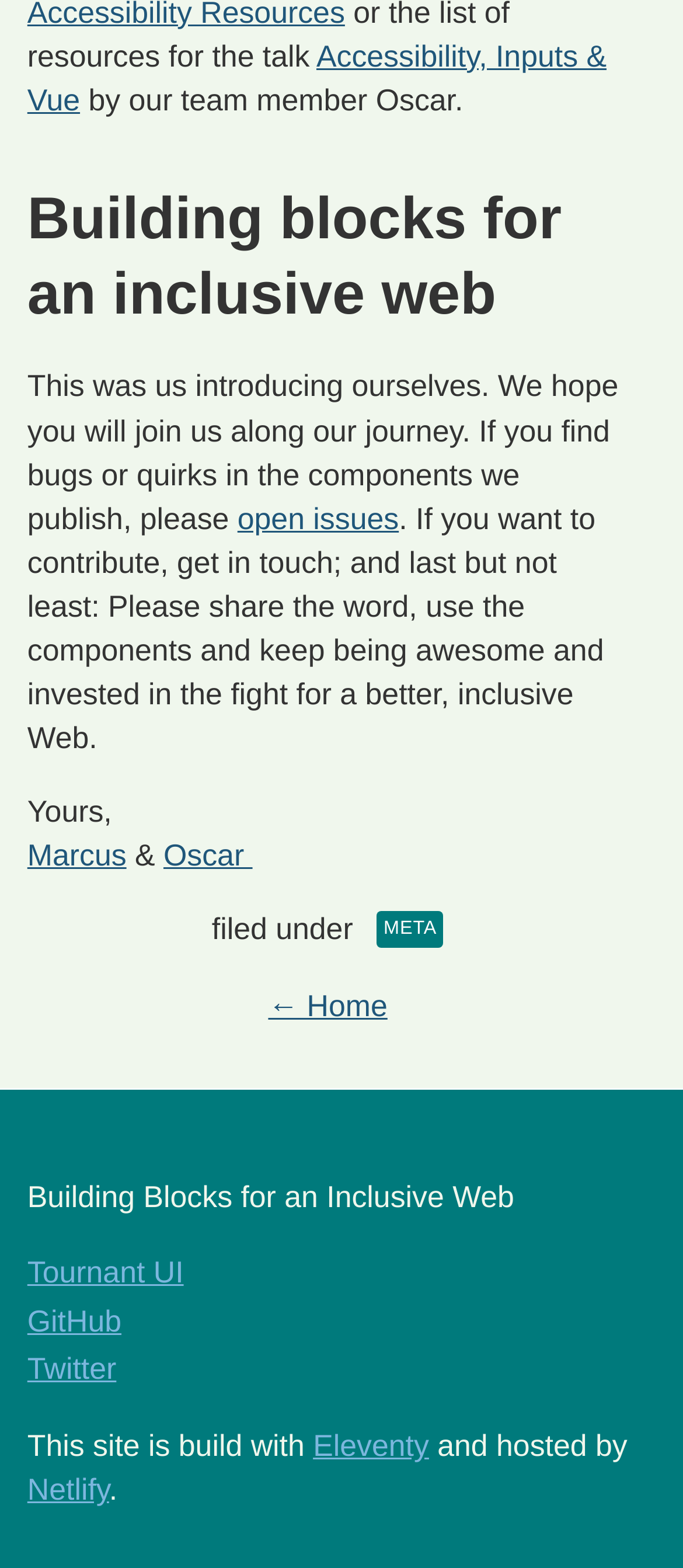Find the bounding box coordinates for the UI element that matches this description: "← Home".

[0.393, 0.63, 0.567, 0.652]